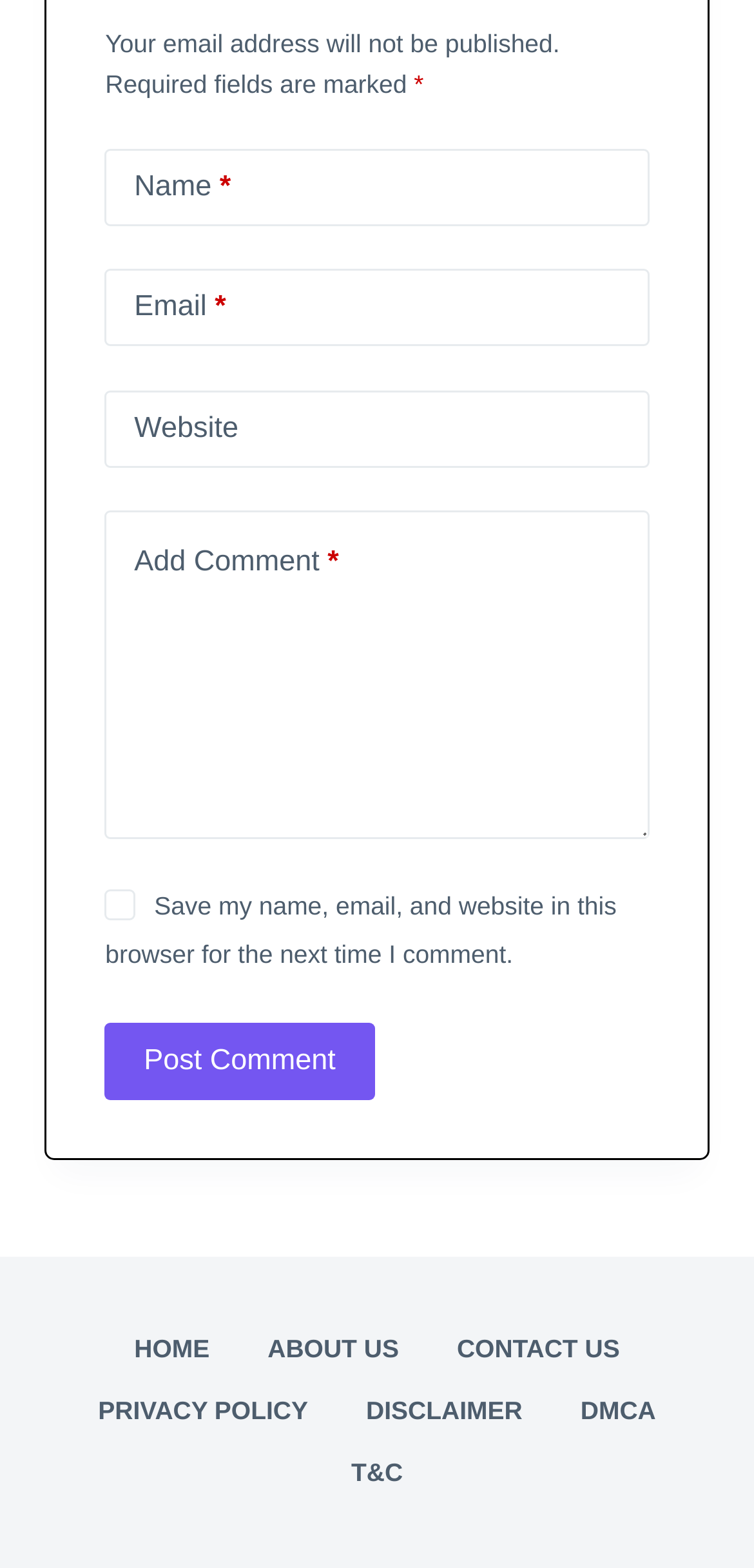Please determine the bounding box coordinates of the clickable area required to carry out the following instruction: "Learn about Food & Hygiene Courses". The coordinates must be four float numbers between 0 and 1, represented as [left, top, right, bottom].

None